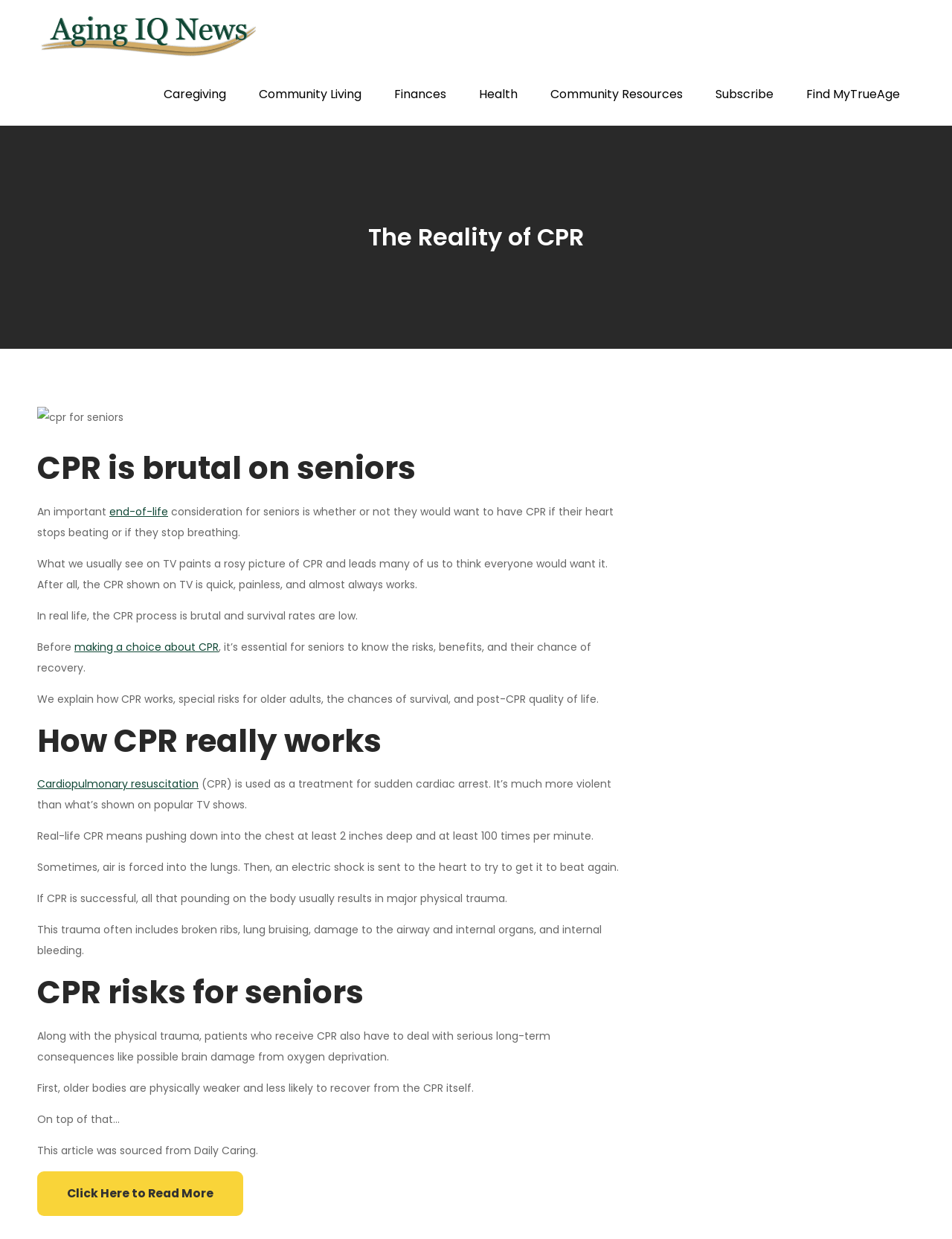Please provide a comprehensive response to the question based on the details in the image: What is the purpose of CPR?

I found the purpose of CPR by reading the static text element that says 'Cardiopulmonary resuscitation (CPR) is used as a treatment for sudden cardiac arrest'.